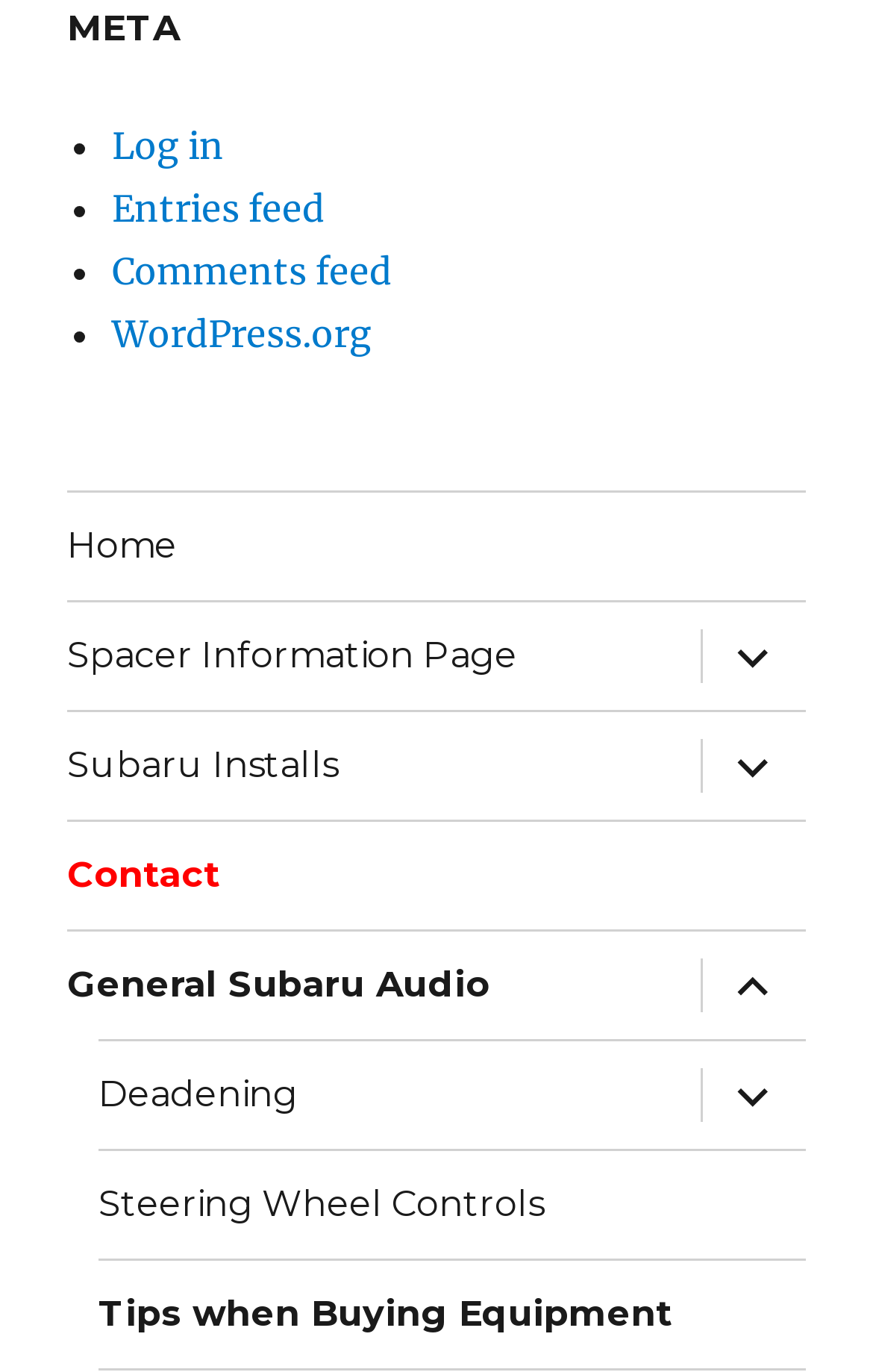Identify the bounding box coordinates of the clickable region to carry out the given instruction: "Log in to the website".

[0.128, 0.089, 0.256, 0.122]